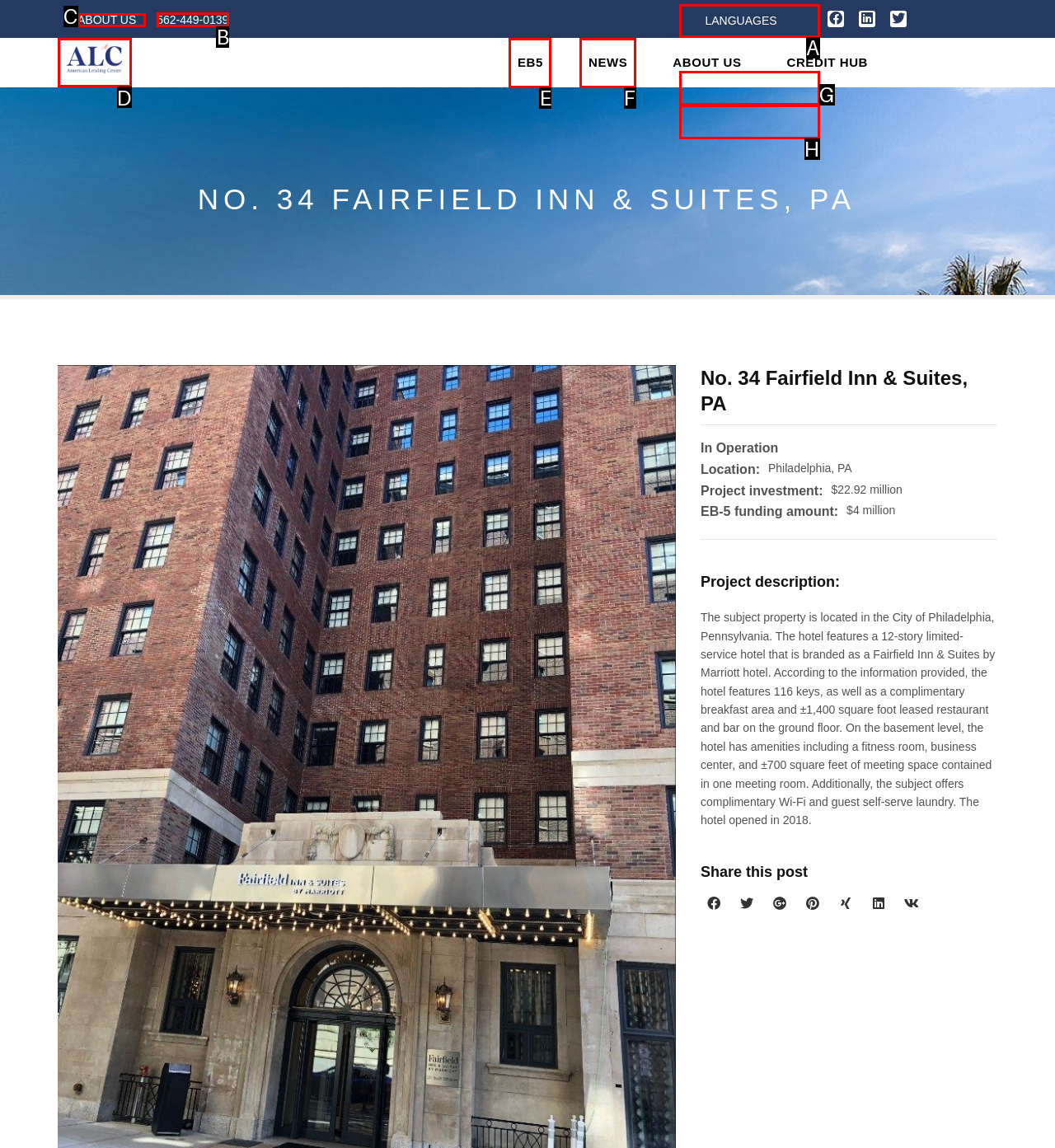Decide which HTML element to click to complete the task: Copy to clipboard Provide the letter of the appropriate option.

None